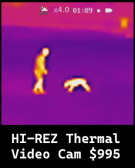What is displayed at the top of the image?
Based on the image, provide your answer in one word or phrase.

Zoom level and current time